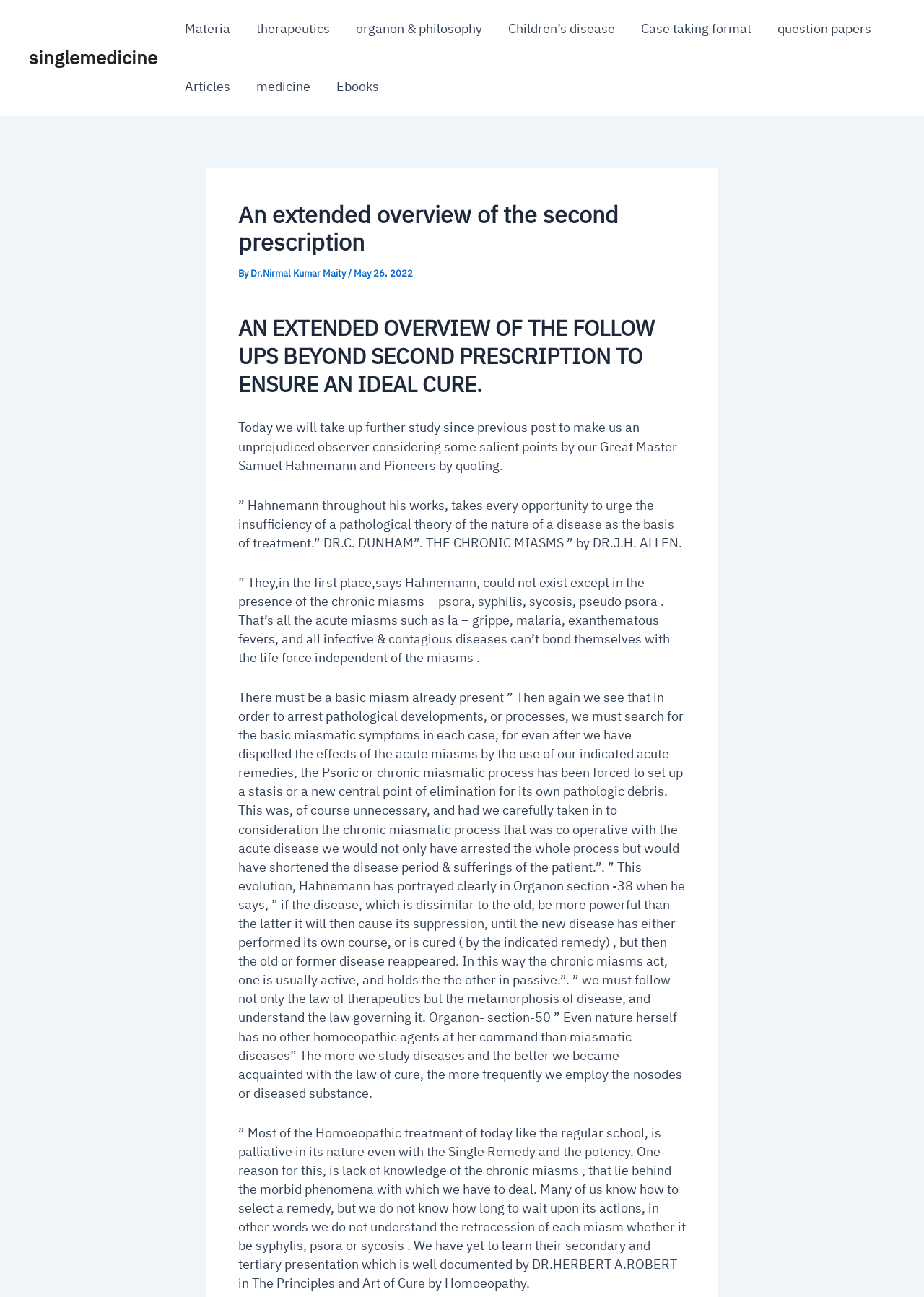Locate the UI element described by organon & philosophy and provide its bounding box coordinates. Use the format (top-left x, top-left y, bottom-right x, bottom-right y) with all values as floating point numbers between 0 and 1.

[0.371, 0.0, 0.536, 0.045]